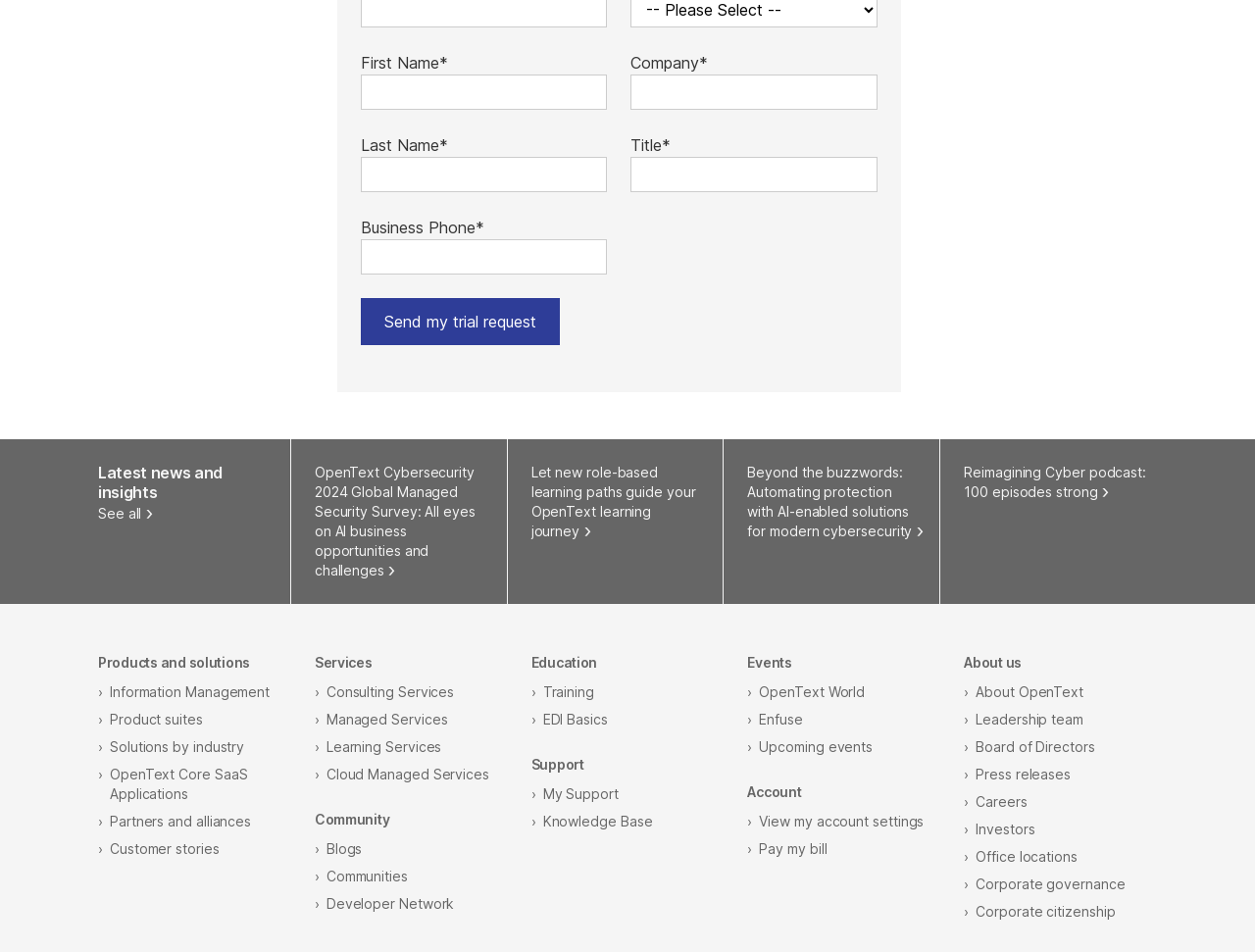Please provide the bounding box coordinates for the UI element as described: "Partners and alliances". The coordinates must be four floats between 0 and 1, represented as [left, top, right, bottom].

[0.088, 0.854, 0.2, 0.871]